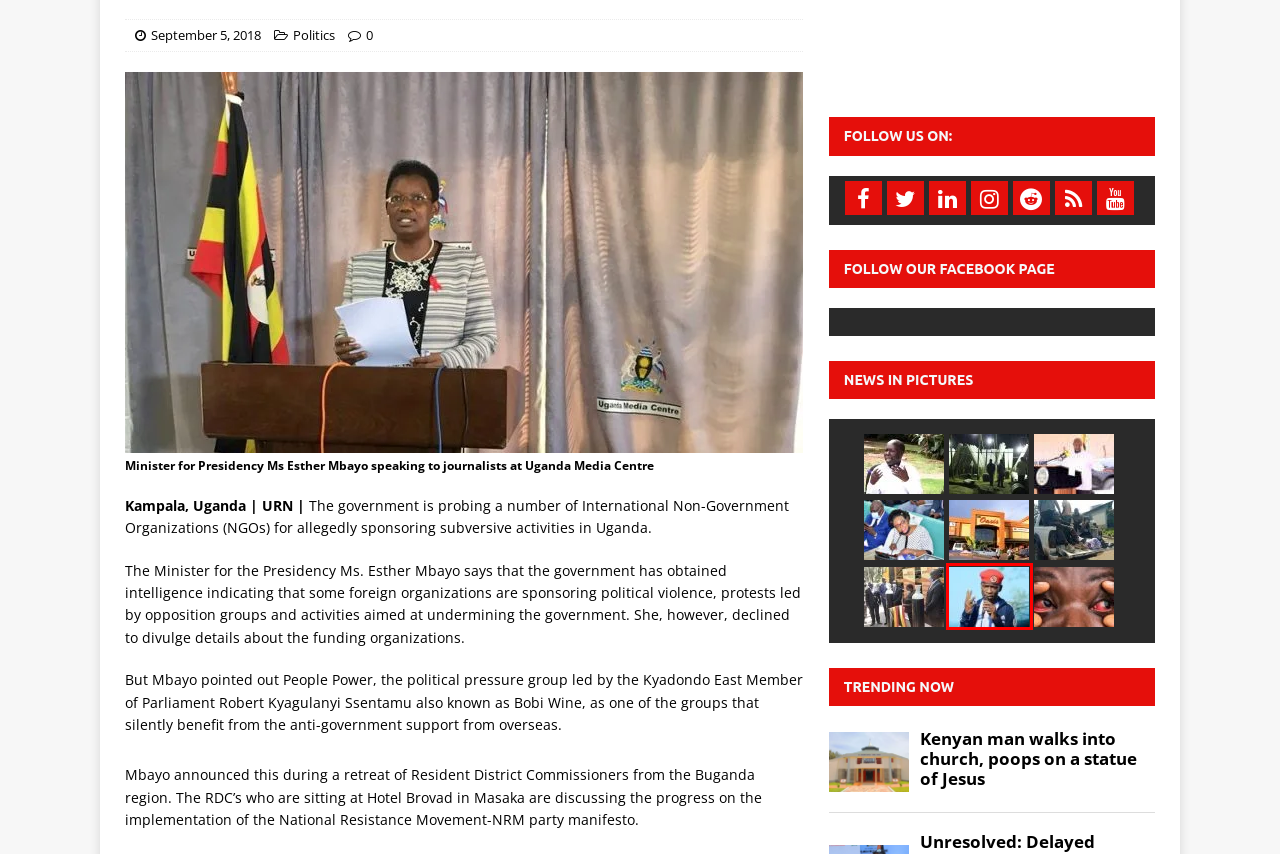Analyze the webpage screenshot with a red bounding box highlighting a UI element. Select the description that best matches the new webpage after clicking the highlighted element. Here are the options:
A. September 2018 - Kampala Dispatch
B. Free Bobi Wine Protests: Mulago City Mortuary receives 16 bodies
C. Nile Breweries donates 300 oxygen cylinders to referral hospitals
D. Grasshopper trappers protest revised Umeme power fees
E. Bobi Wine announces nationwide mobilization campaign
F. Kampala business owners in shopping malls decry low customer turn up
G. Kenyan man walks into church, poops on a statue of Jesus
H. 176 MPs sign motion to kick out Namuganza out of Cabinet

E